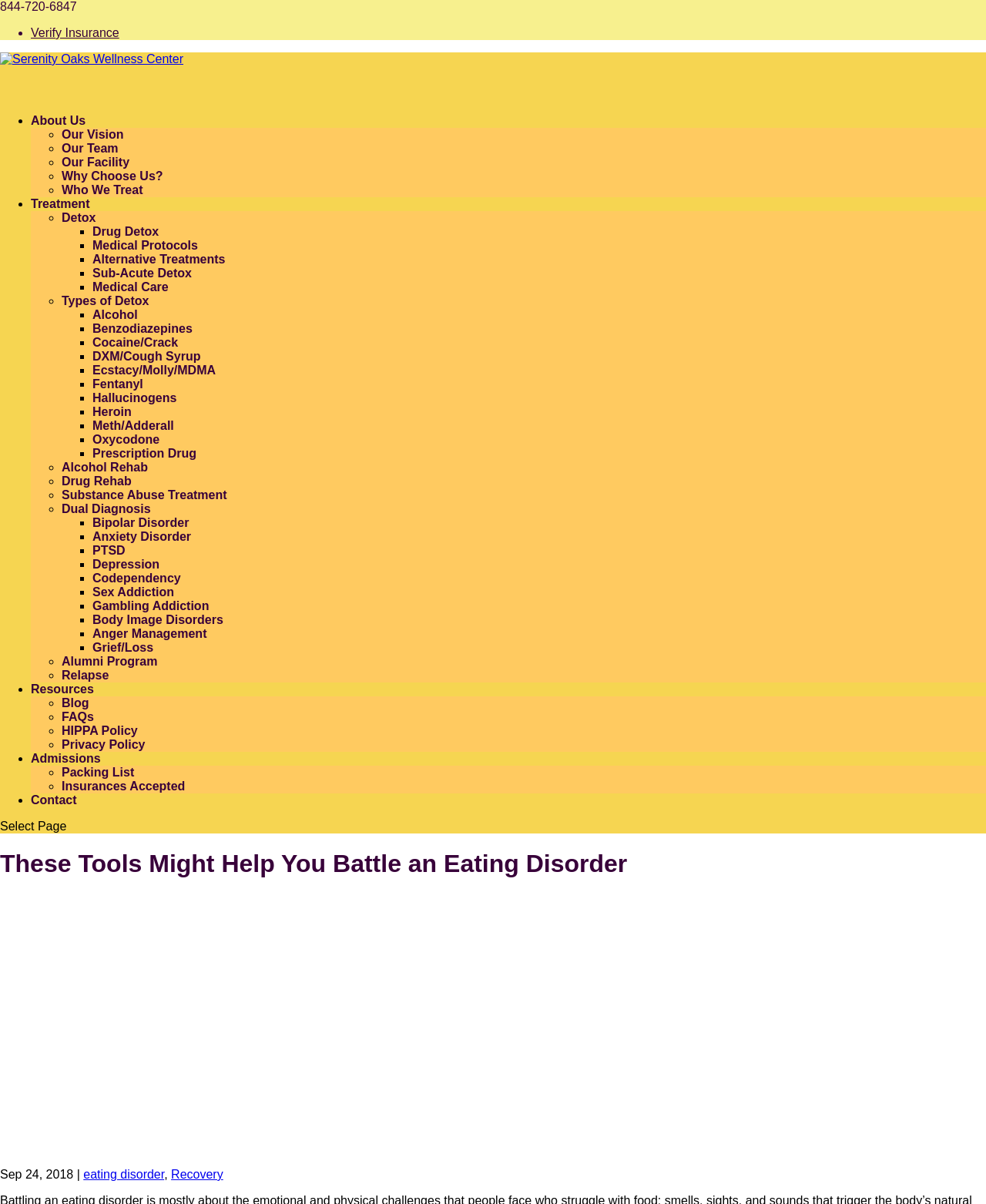Locate the bounding box coordinates of the area that needs to be clicked to fulfill the following instruction: "Get information about detox". The coordinates should be in the format of four float numbers between 0 and 1, namely [left, top, right, bottom].

[0.062, 0.175, 0.097, 0.186]